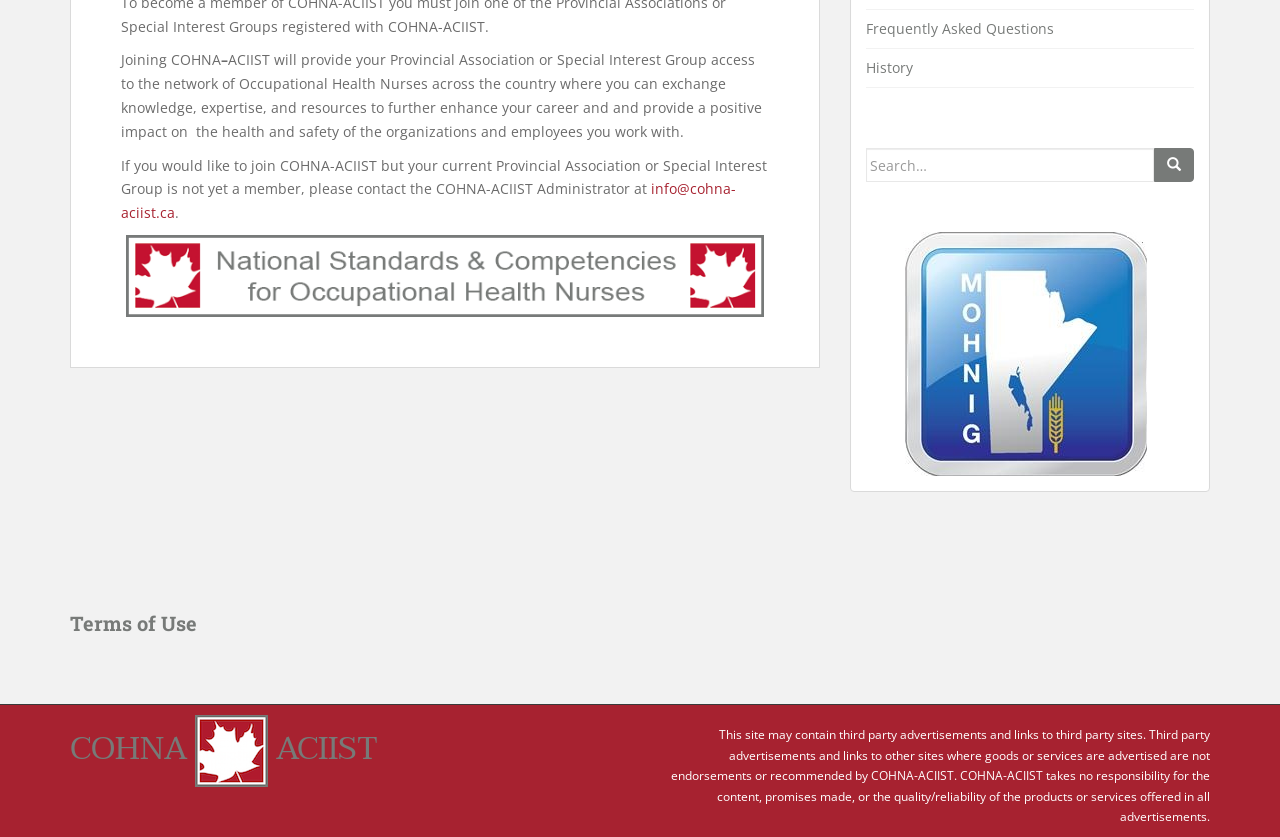Given the element description: "info@cohna-aciist.ca", predict the bounding box coordinates of this UI element. The coordinates must be four float numbers between 0 and 1, given as [left, top, right, bottom].

[0.095, 0.214, 0.575, 0.265]